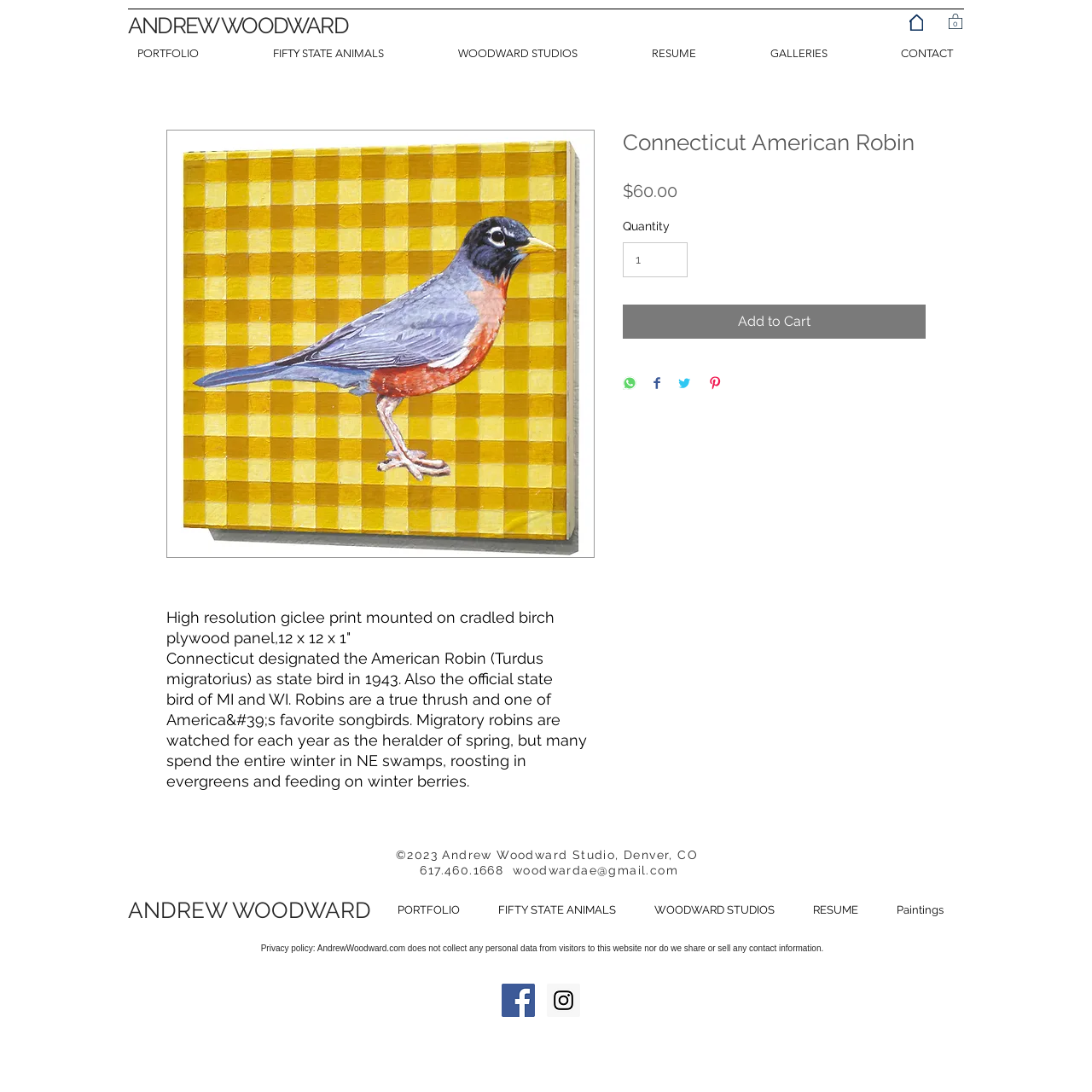What is the year when Connecticut designated the American Robin as state bird?
Give a detailed explanation using the information visible in the image.

The year when Connecticut designated the American Robin as state bird can be found in the description of the print, where it says 'Connecticut designated the American Robin (Turdus migratorius) as state bird in 1943'.